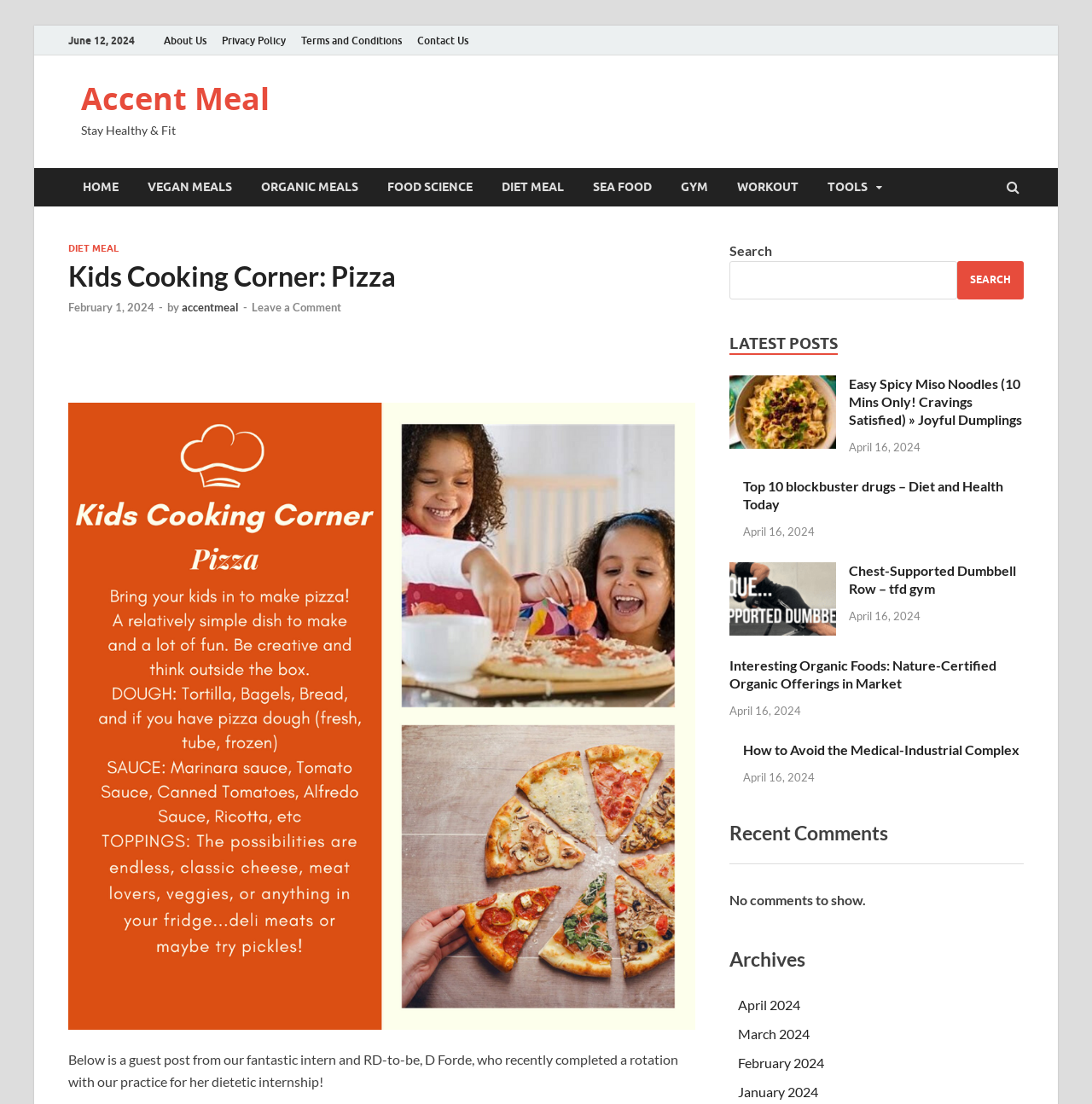Identify and provide the bounding box for the element described by: "Contact Us".

[0.375, 0.023, 0.436, 0.05]